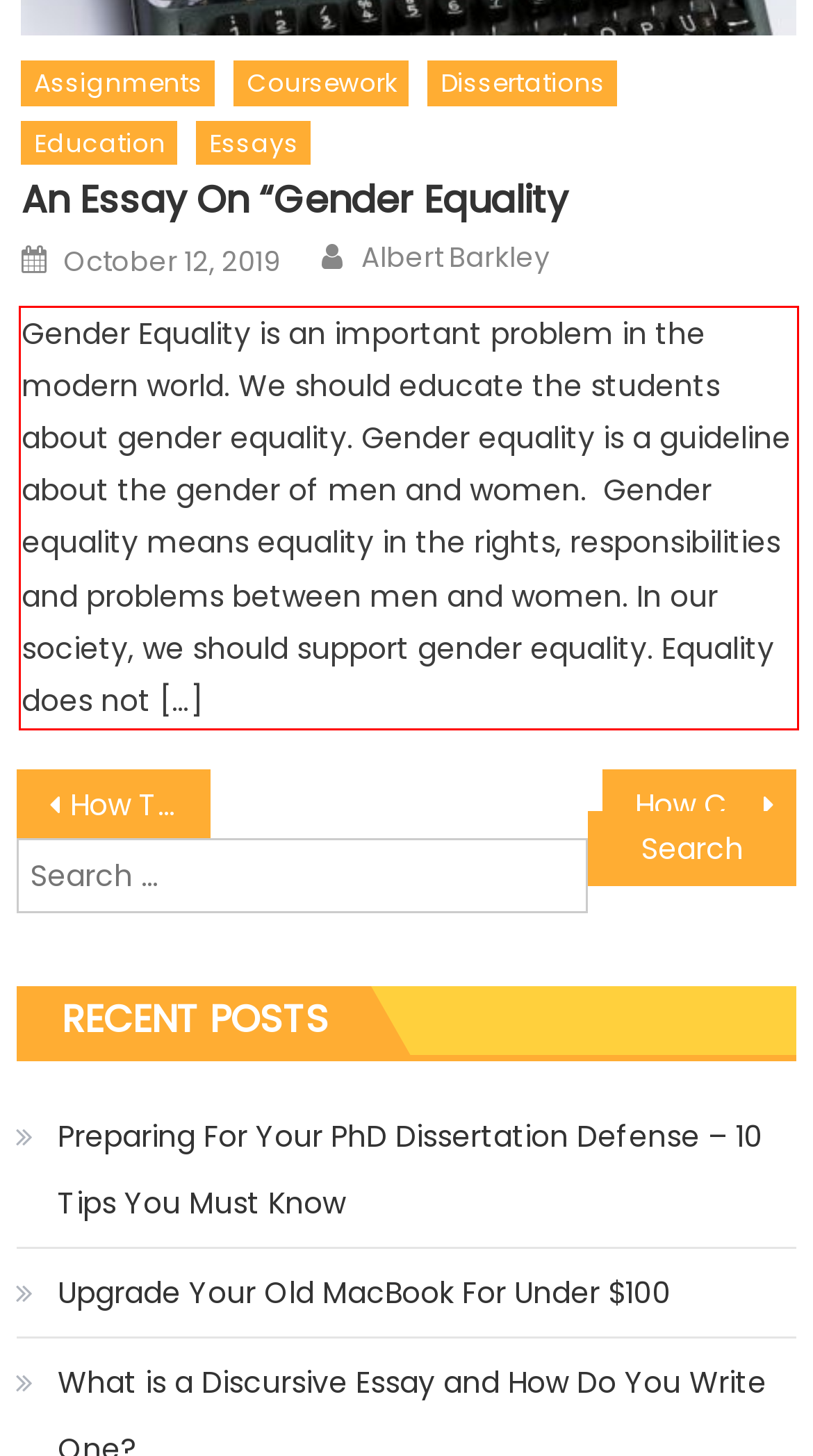Given a webpage screenshot with a red bounding box, perform OCR to read and deliver the text enclosed by the red bounding box.

Gender Equality is an important problem in the modern world. We should educate the students about gender equality. Gender equality is a guideline about the gender of men and women. Gender equality means equality in the rights, responsibilities and problems between men and women. In our society, we should support gender equality. Equality does not […]